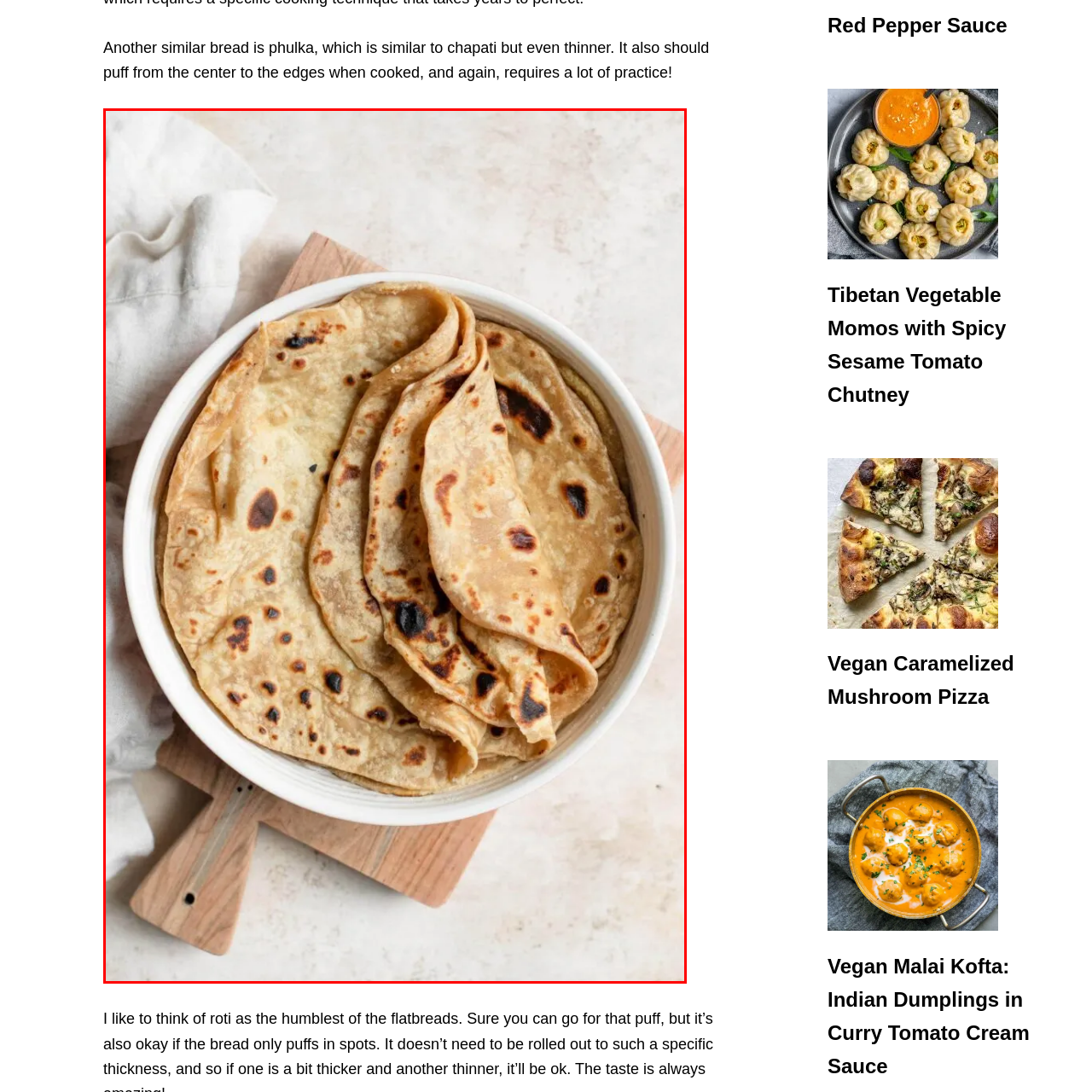What is the shape of the bowl? View the image inside the red bounding box and respond with a concise one-word or short-phrase answer.

Round